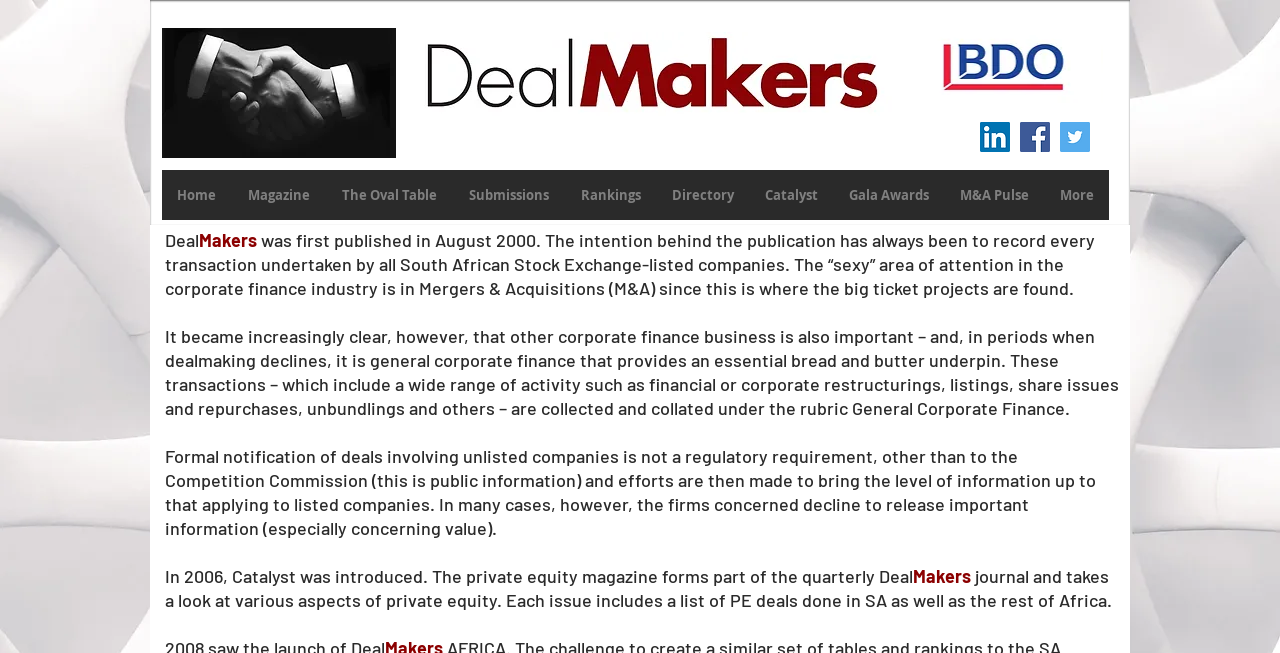Please locate the bounding box coordinates for the element that should be clicked to achieve the following instruction: "Check Gala Awards". Ensure the coordinates are given as four float numbers between 0 and 1, i.e., [left, top, right, bottom].

[0.651, 0.26, 0.738, 0.337]